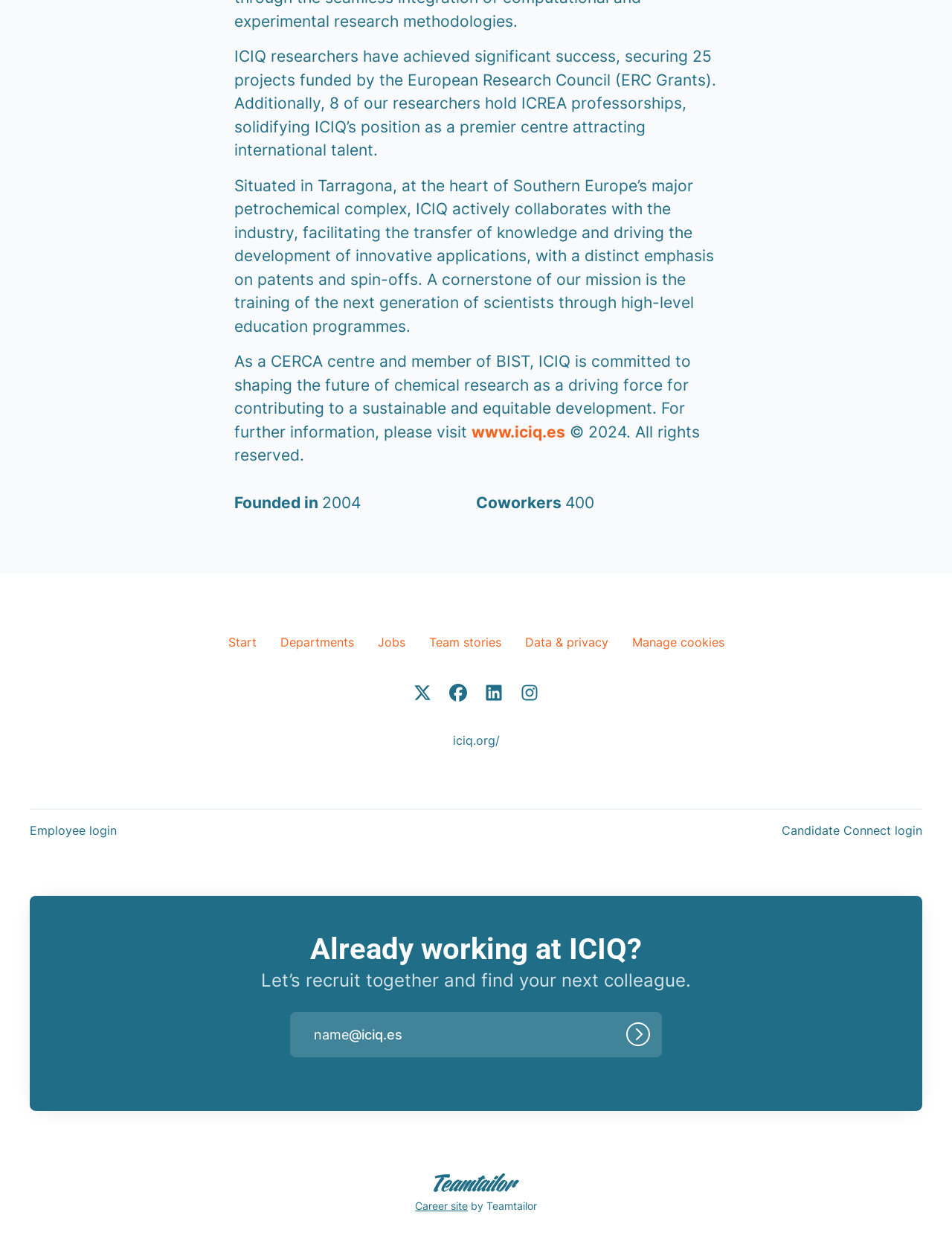Provide the bounding box for the UI element matching this description: "Manage cookies".

[0.651, 0.507, 0.773, 0.521]